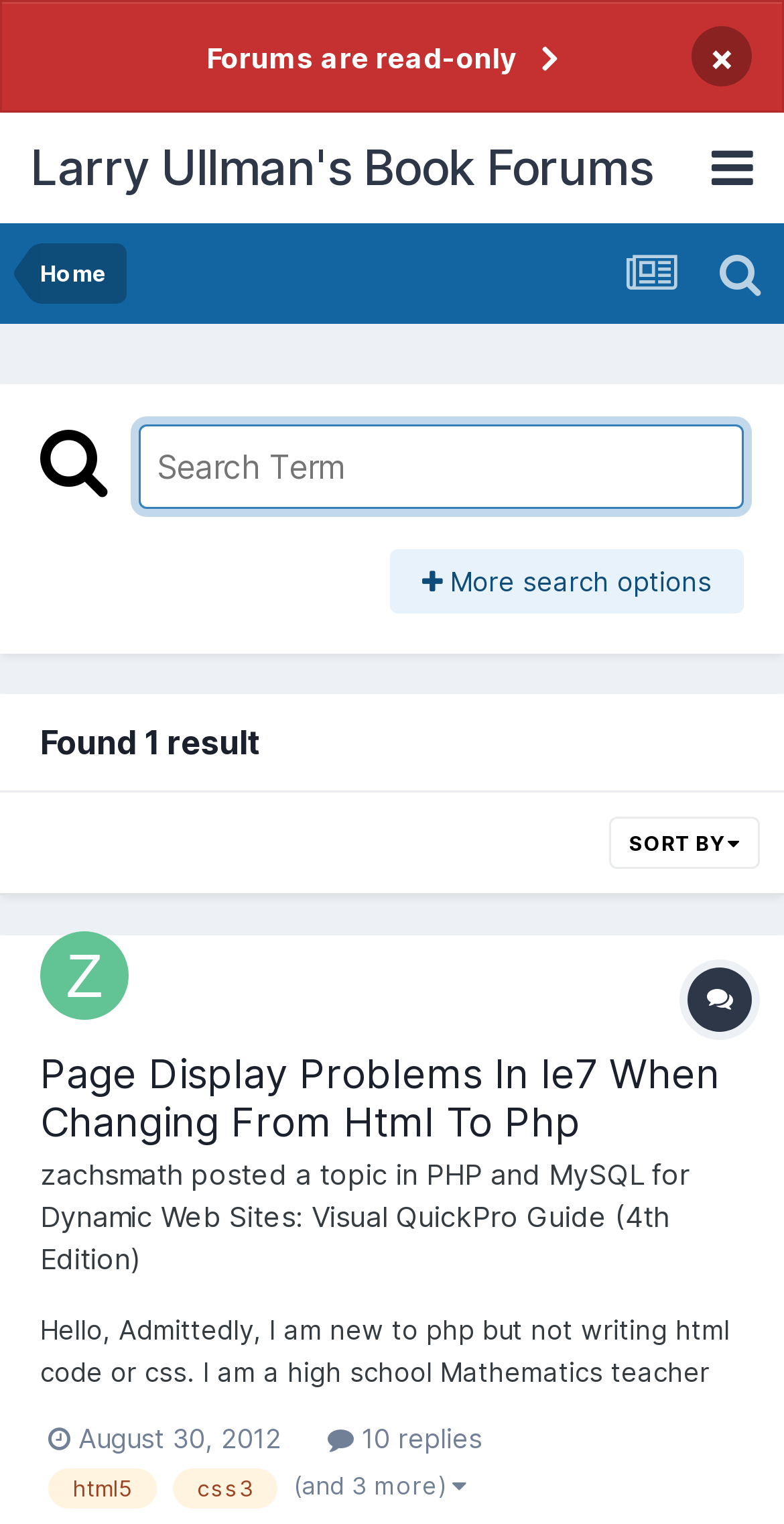Identify the bounding box coordinates of the region that should be clicked to execute the following instruction: "Search for a term".

[0.177, 0.279, 0.949, 0.334]